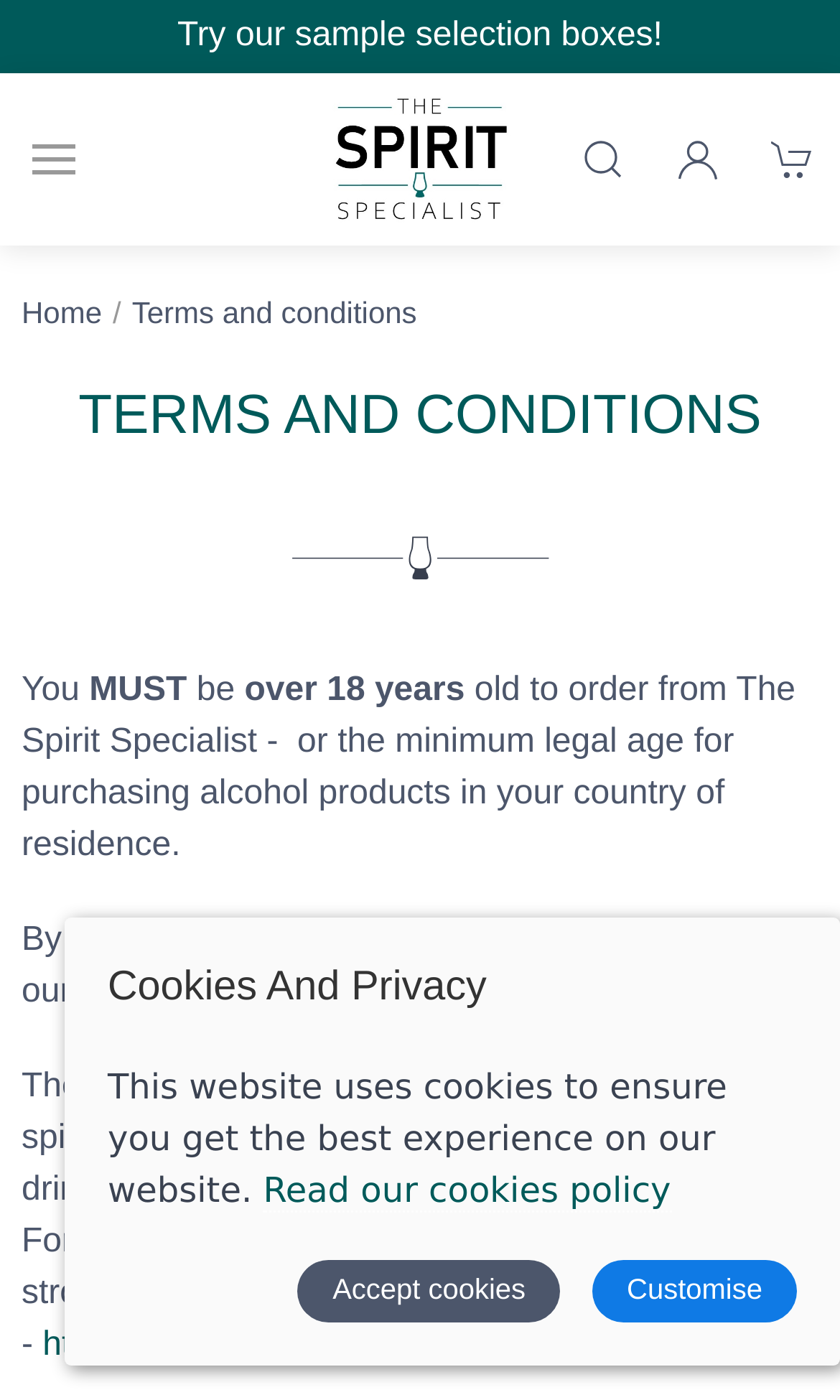Elaborate on the information and visuals displayed on the webpage.

The webpage is about the terms and conditions of The Spirit Specialist, an independent spirits retailer. At the top, there is a logo of The Spirit Specialist, accompanied by a few links, including "Wholesale Pricing available!", "Product search", "Login to your account", and "View your shopping cart". 

Below the top section, there is a navigation menu with links to "Home" and "Terms and conditions". The main content of the page is an article that outlines the terms and conditions of the website. The article is headed by a large heading "TERMS AND CONDITIONS". 

The terms and conditions are divided into several paragraphs of text, which explain the requirements for ordering from the website, including the minimum age requirement, and the need to agree to the terms and conditions. There is also a section that suggests responsible drinking and provides a link to the Drinkaware website.

Further down the page, there is a section headed "Cookies And Privacy", which explains that the website uses cookies to ensure a good user experience. This section also includes a link to read the cookies policy and two buttons to either accept cookies or customize cookie settings.